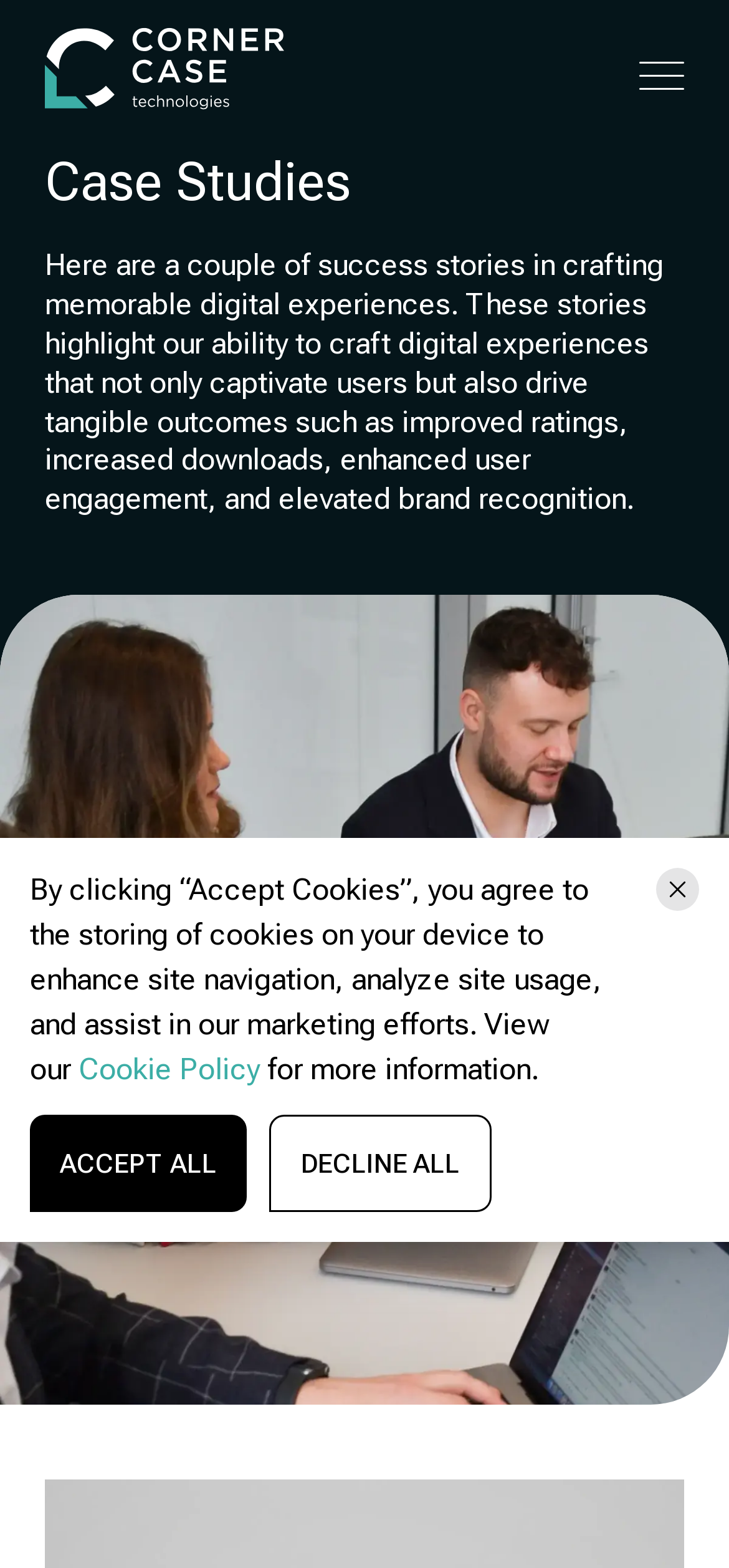Analyze the image and give a detailed response to the question:
How many images are there on the webpage?

There are 3 images on the webpage: one at the top left corner, one at the bottom, and one inside the 'Close' button. These images are identified by their element types as 'image' and their bounding box coordinates.